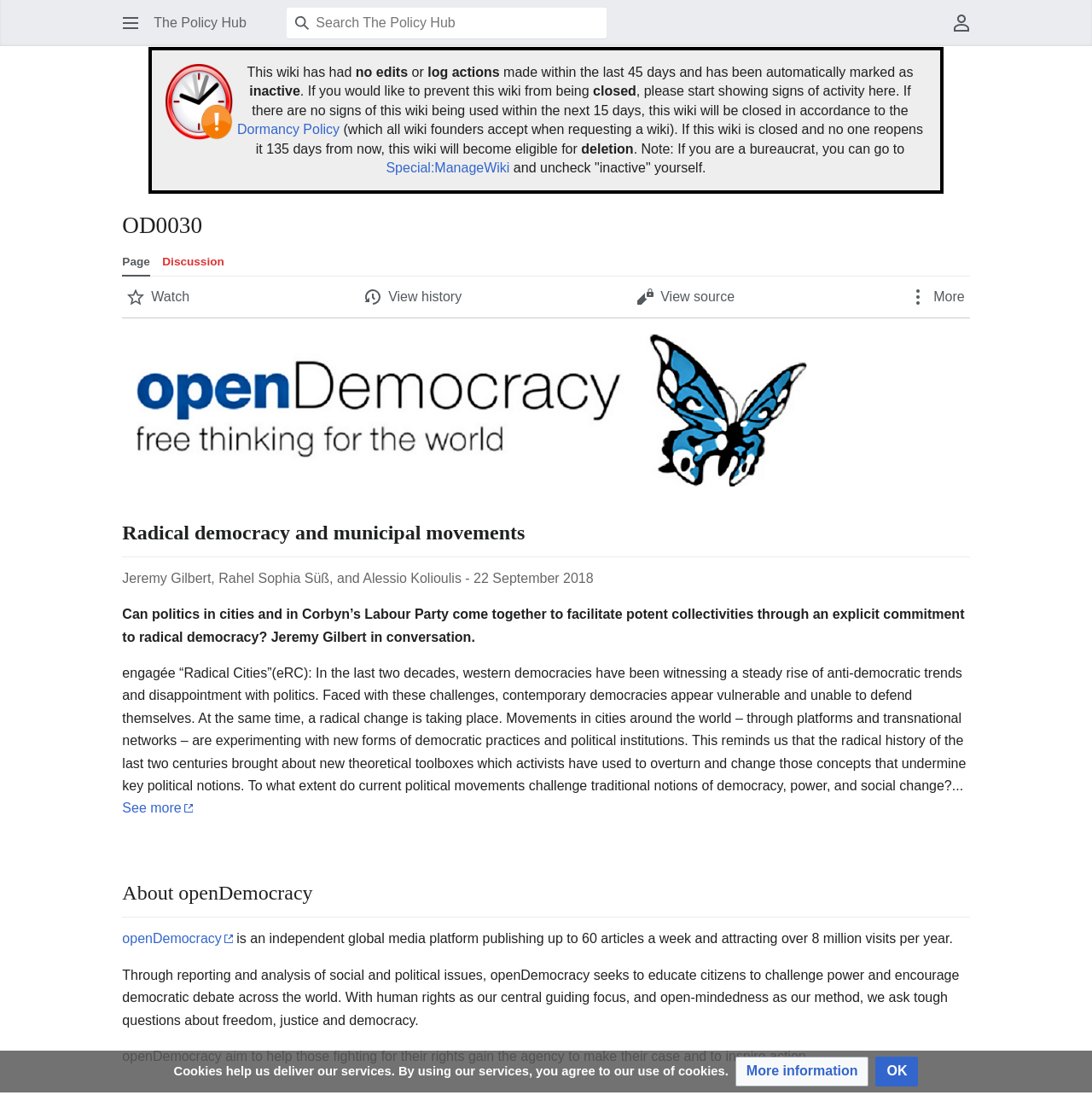Pinpoint the bounding box coordinates of the area that should be clicked to complete the following instruction: "View page history". The coordinates must be given as four float numbers between 0 and 1, i.e., [left, top, right, bottom].

[0.324, 0.253, 0.432, 0.287]